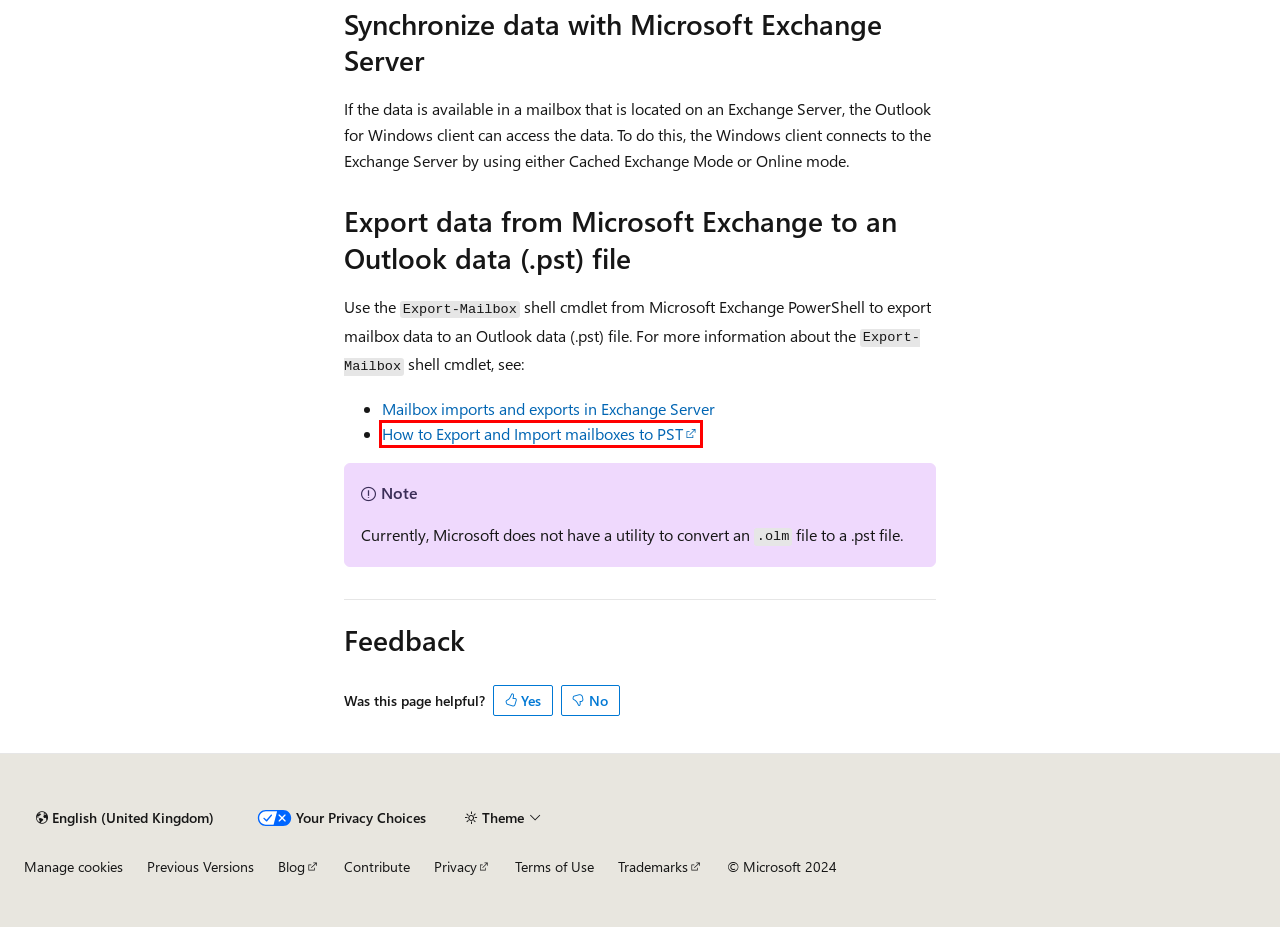Analyze the webpage screenshot with a red bounding box highlighting a UI element. Select the description that best matches the new webpage after clicking the highlighted element. Here are the options:
A. Microsoft 365 troubleshooting for admins and IT professionals - Outlook | Microsoft Learn
B. Third party cookie inventory - Microsoft Support
C. Microsoft Privacy Statement – Microsoft privacy
D. How to Export and Import mailboxes to PST files in Exchange 2007 SP1 - Microsoft Community Hub
E. How to export contacts via OWA - Outlook | Microsoft Learn
F. Your home for Microsoft Build
G. Trademark and Brand Guidelines | Microsoft Legal
H. Outlook for Mac troubleshooting - Outlook | Microsoft Learn

D